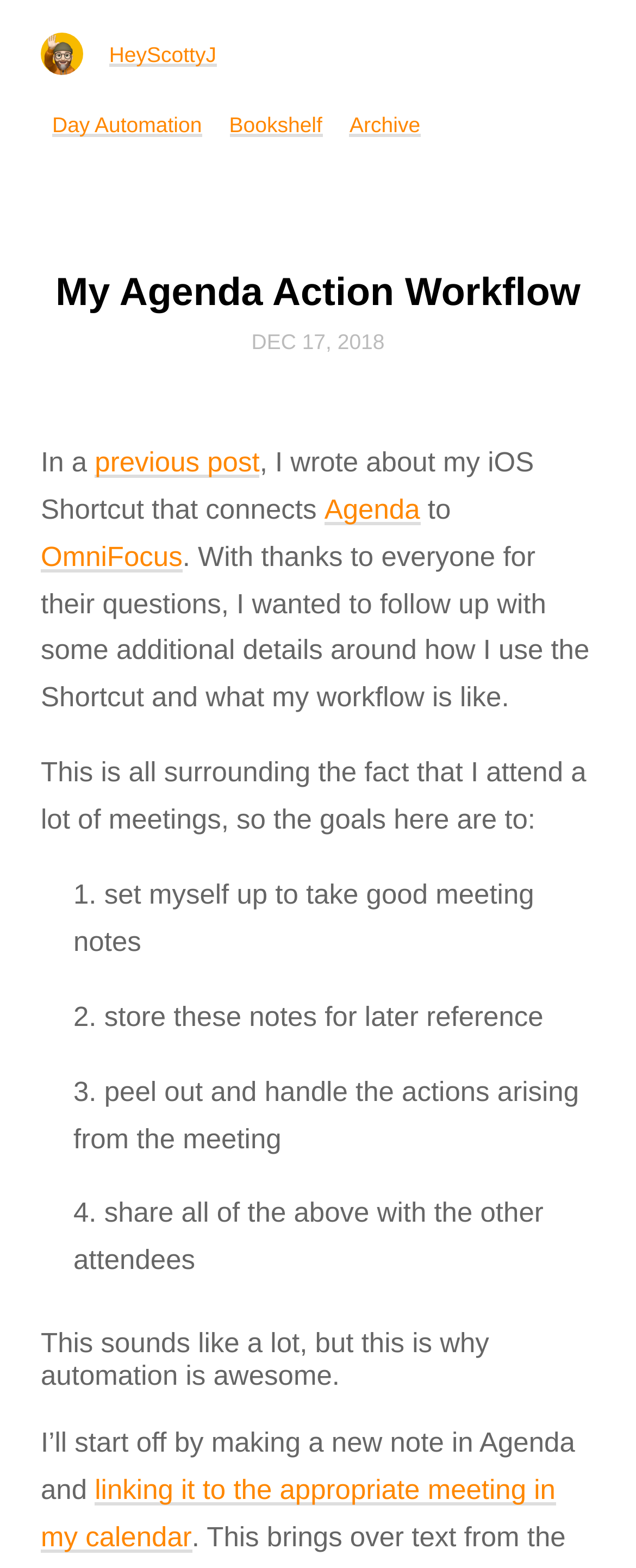Give a one-word or phrase response to the following question: How many goals are mentioned in the post?

4